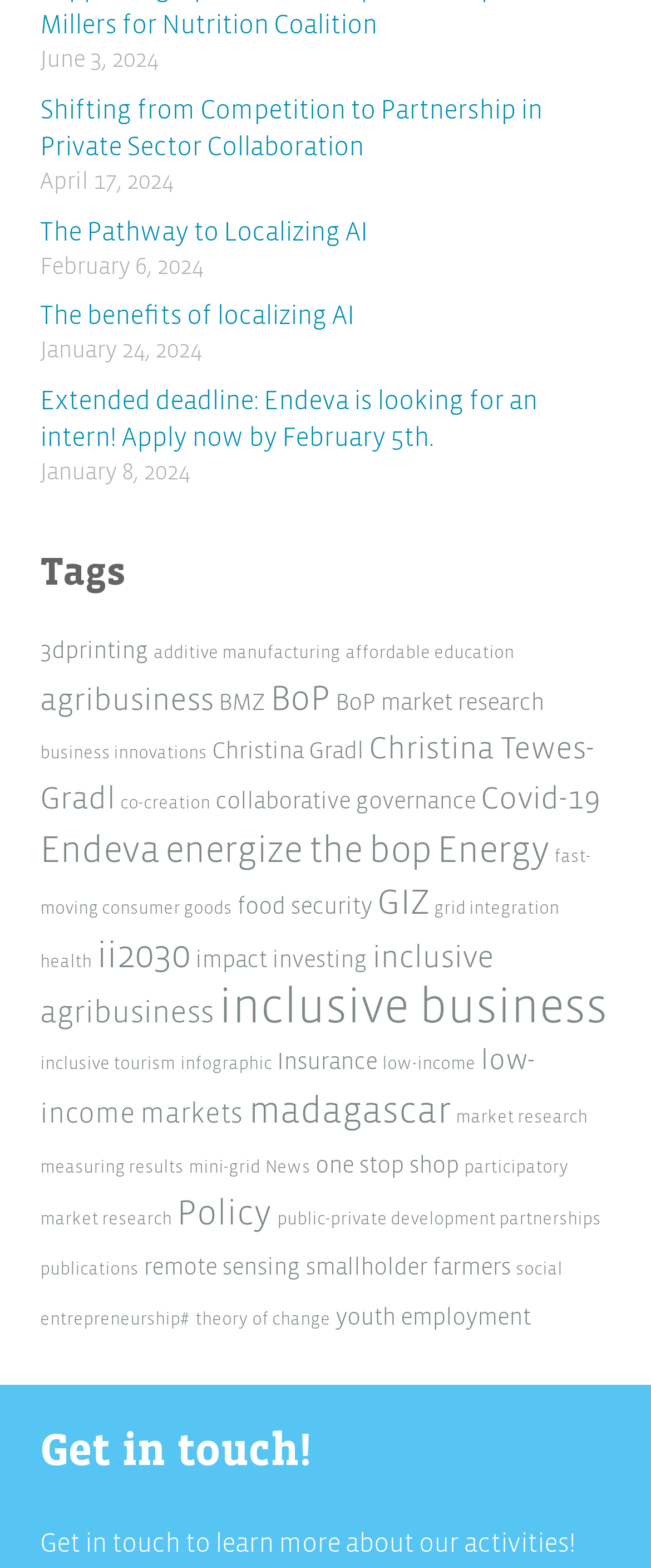What is the date of the latest article?
Please provide a single word or phrase as your answer based on the screenshot.

June 3, 2024